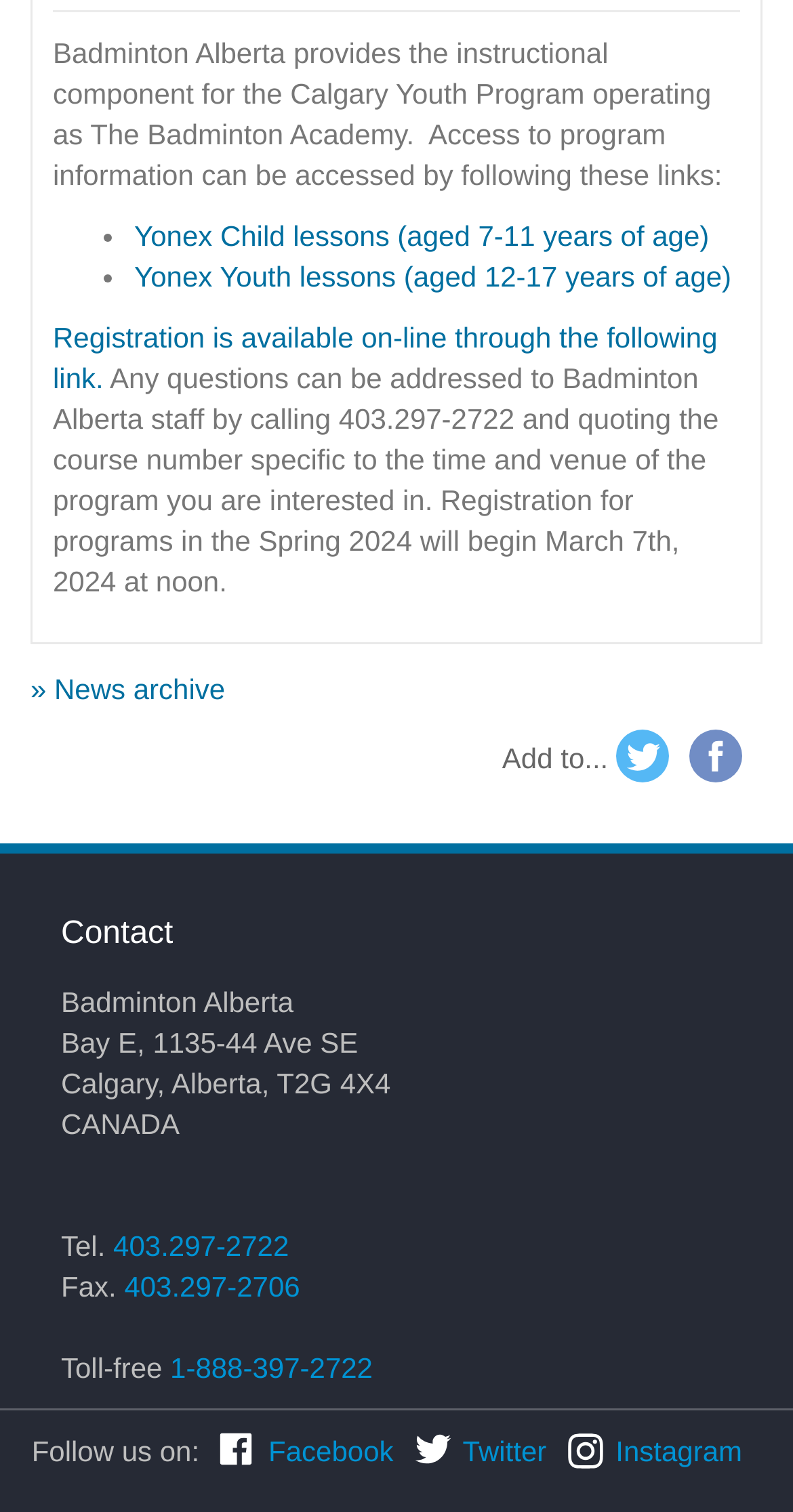Provide a brief response in the form of a single word or phrase:
What is the phone number to contact Badminton Alberta staff?

403.297-2722